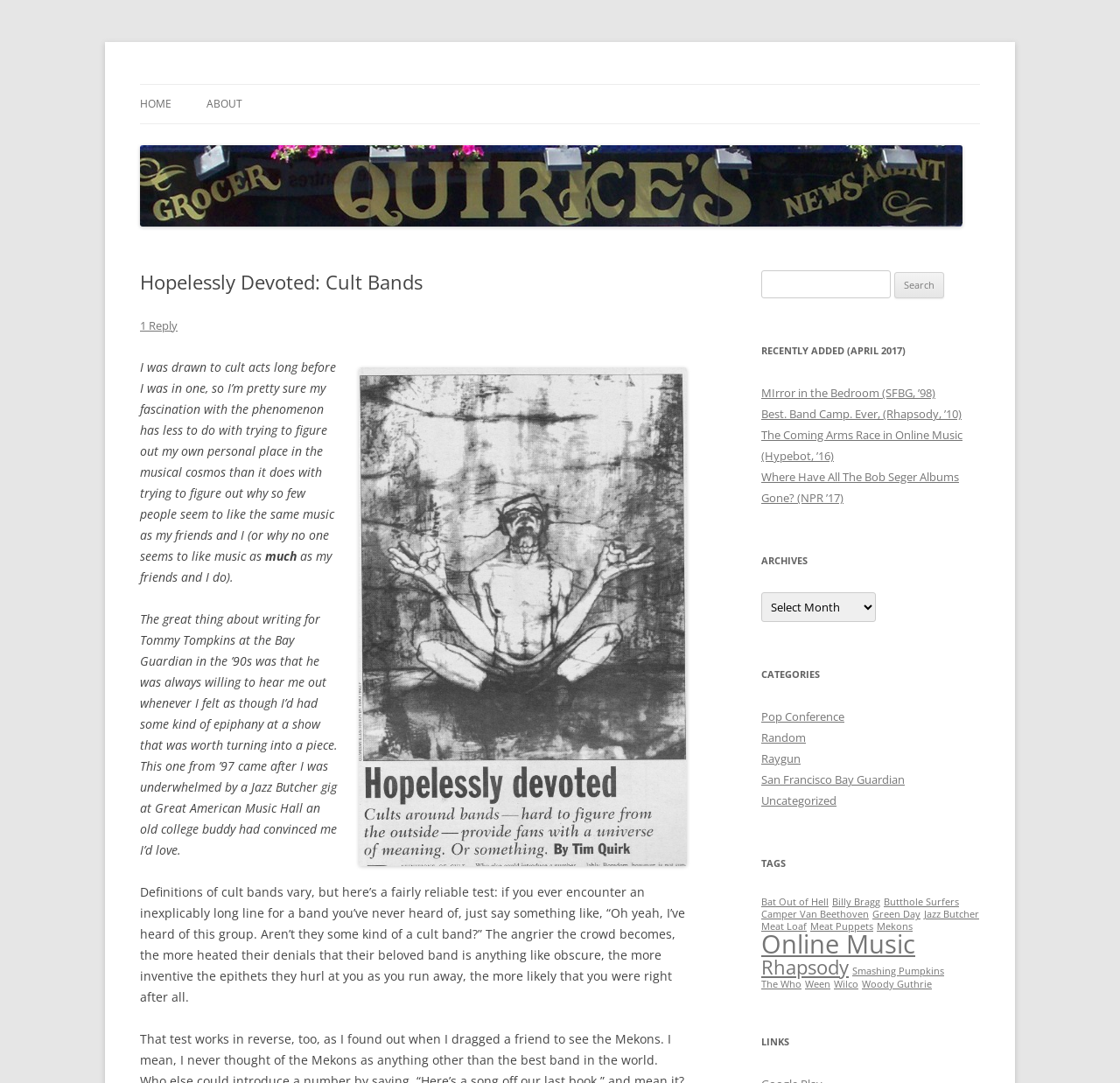Please identify the bounding box coordinates of the area that needs to be clicked to follow this instruction: "Read the article 'MIrror in the Bedroom (SFBG, ’98)'".

[0.68, 0.356, 0.835, 0.37]